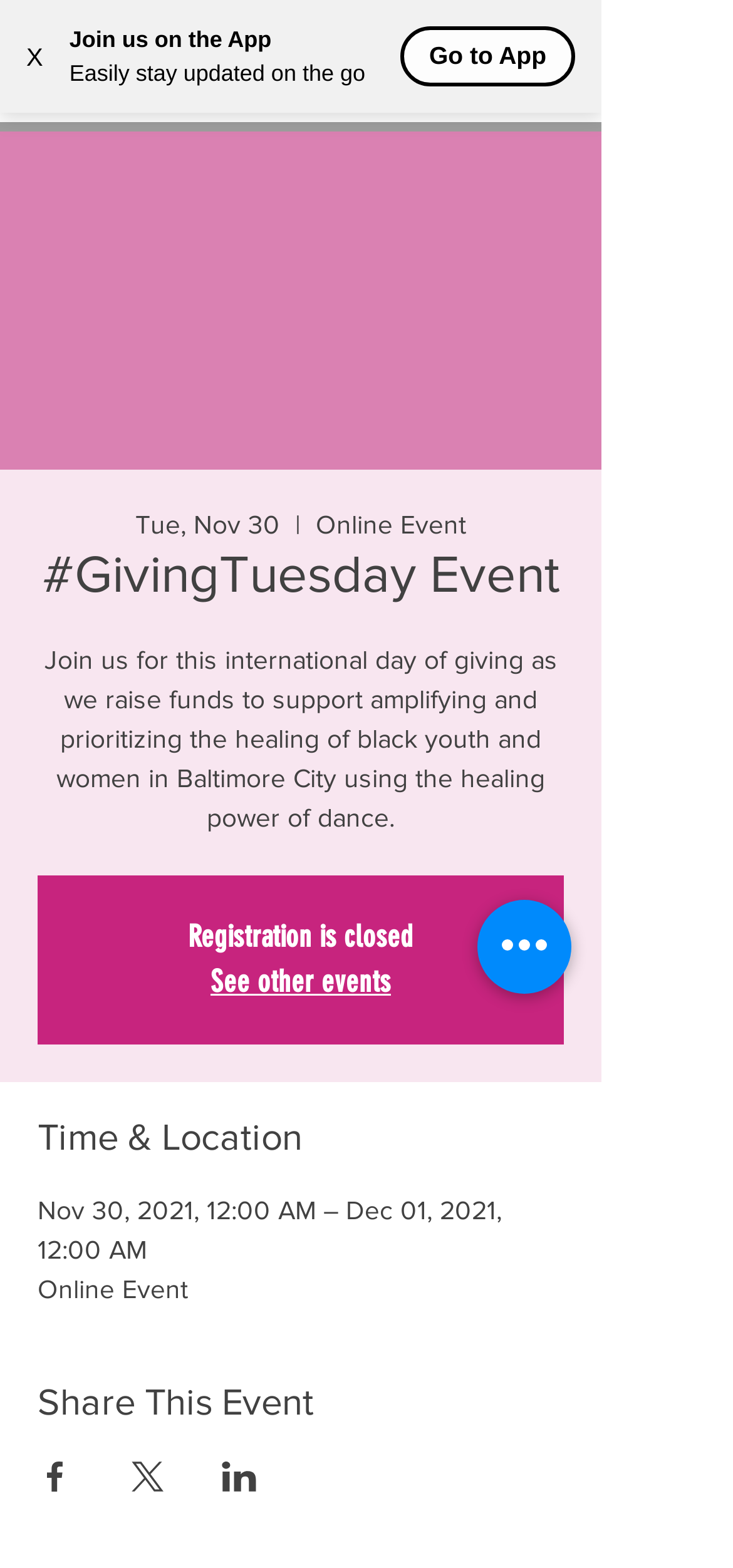What is the date of the Giving Tuesday event?
Using the information presented in the image, please offer a detailed response to the question.

I found the date of the event by looking at the 'Time & Location' section, where it says 'Nov 30, 2021, 12:00 AM – Dec 01, 2021, 12:00 AM'.